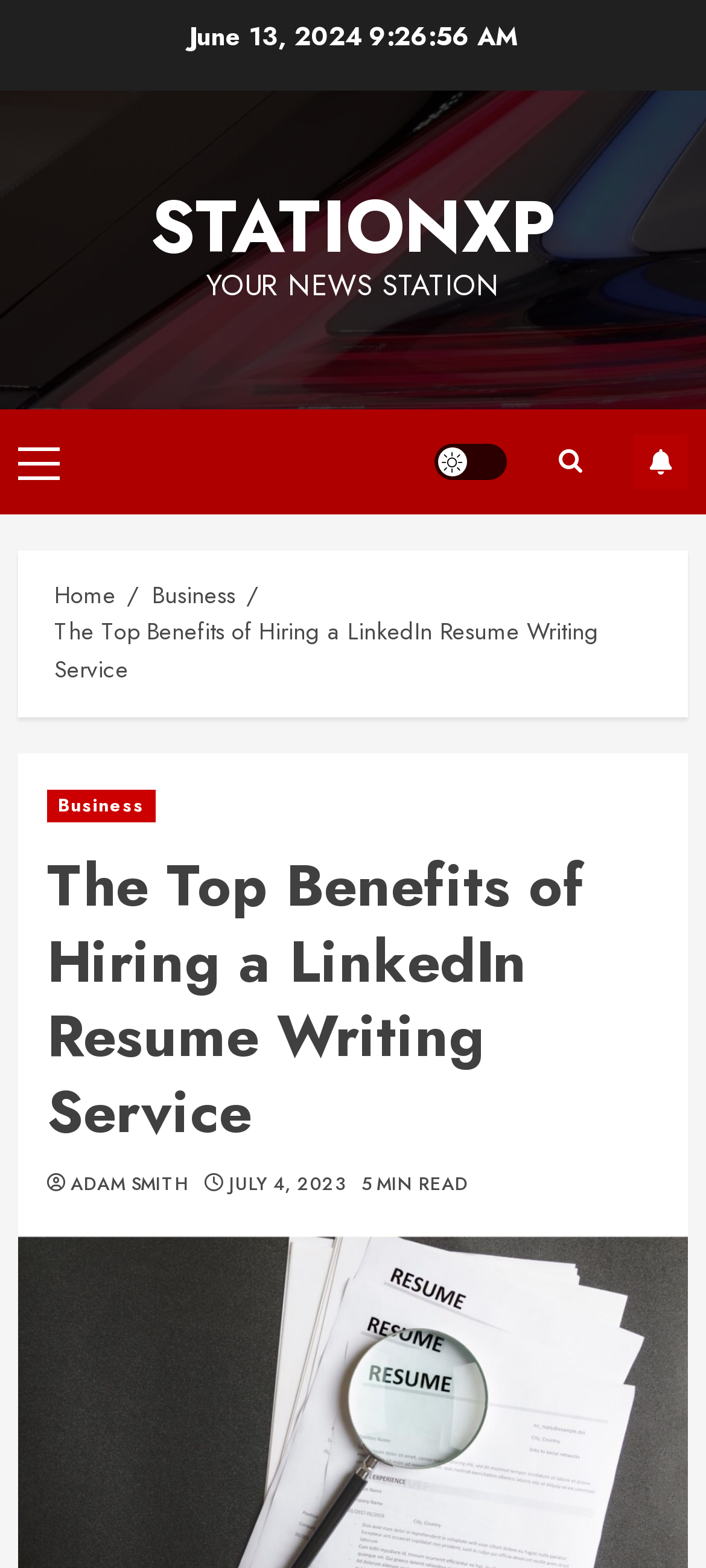What is the estimated reading time of the article?
Look at the image and answer the question using a single word or phrase.

5 minutes